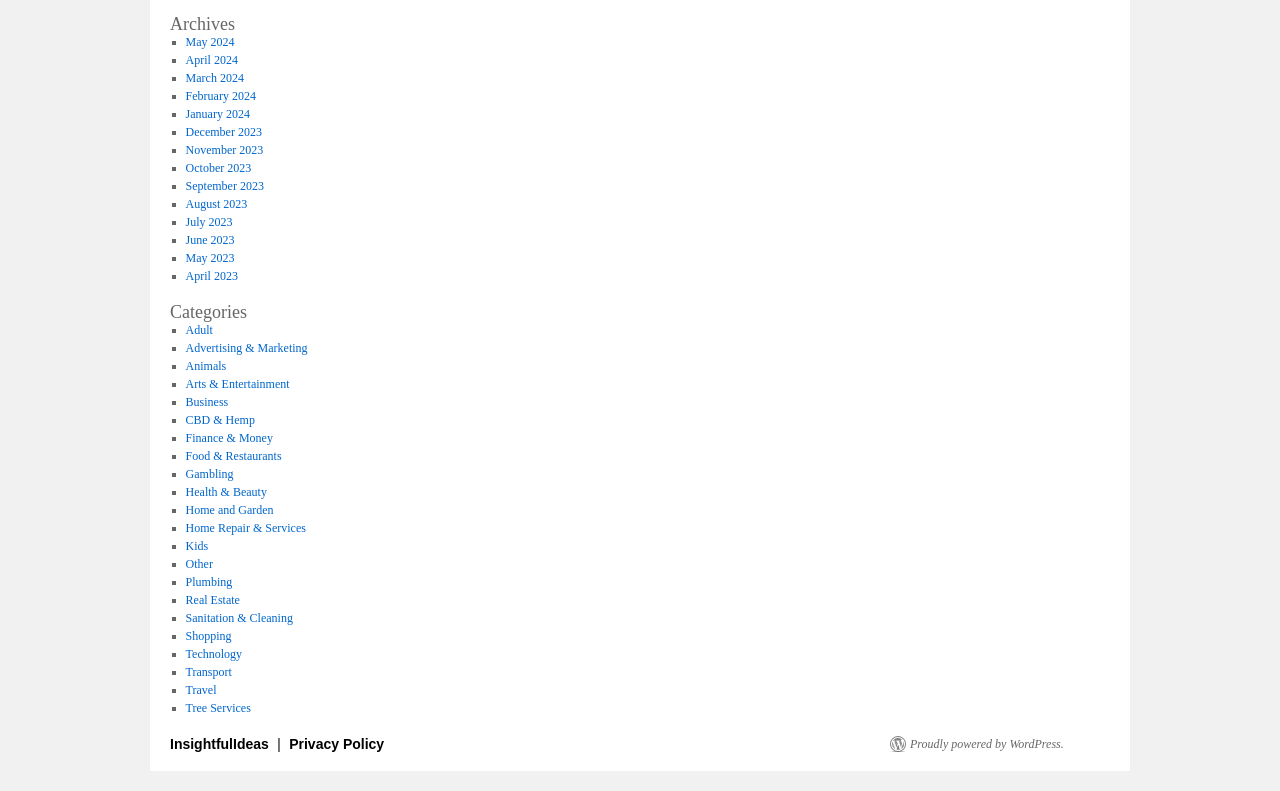How many months are listed in the archives?
Based on the visual information, provide a detailed and comprehensive answer.

I counted the number of links under the 'Archives' heading and found that there are 12 months listed, from May 2023 to May 2024.